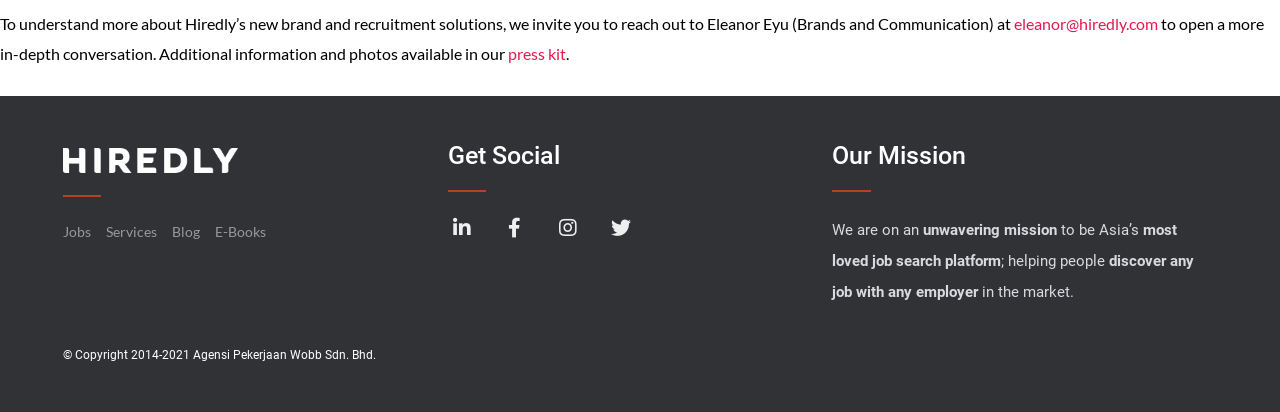Could you specify the bounding box coordinates for the clickable section to complete the following instruction: "Read the company's mission"?

[0.65, 0.537, 0.721, 0.581]